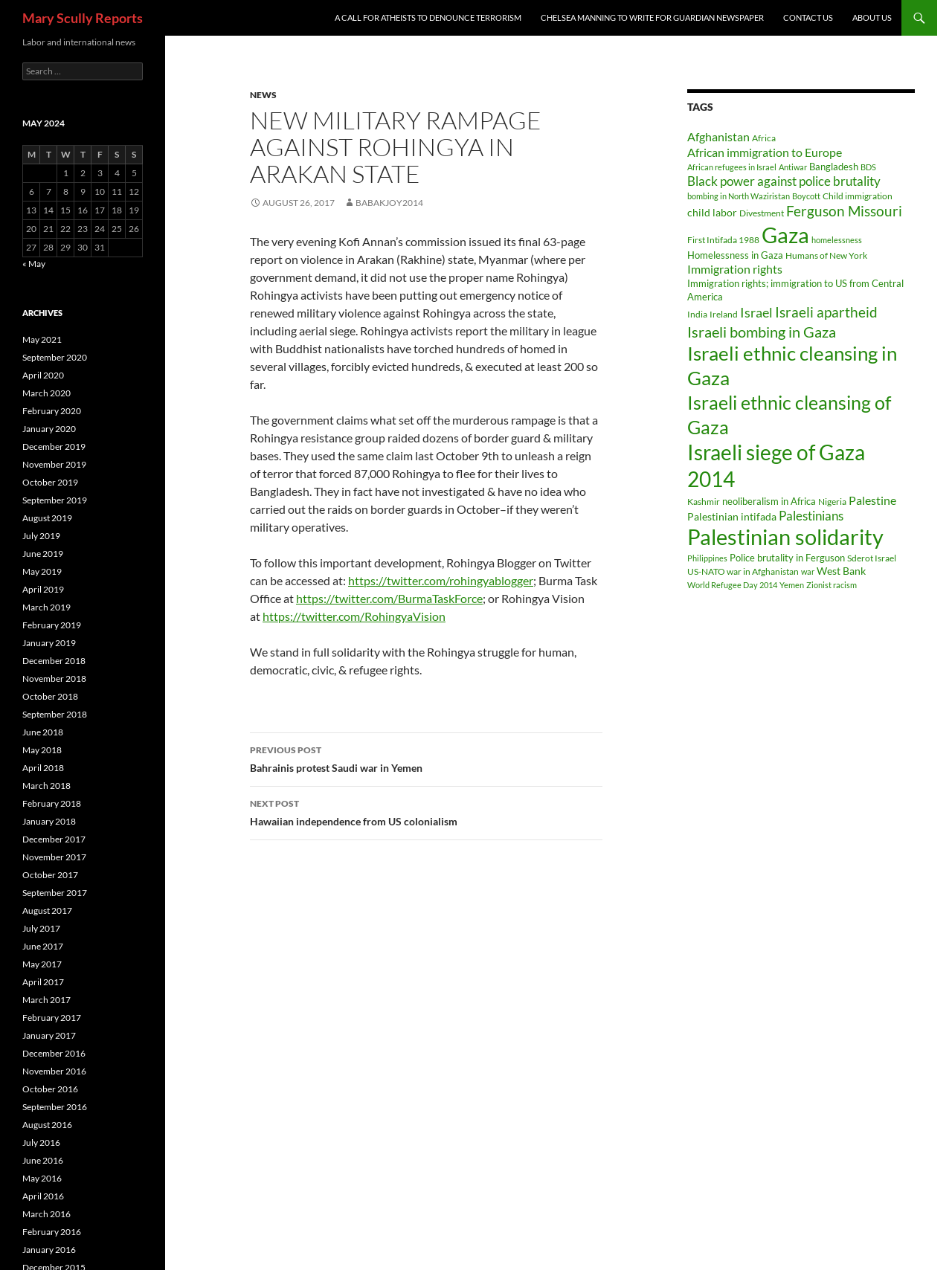What is the date of the article?
Relying on the image, give a concise answer in one word or a brief phrase.

August 26, 2017